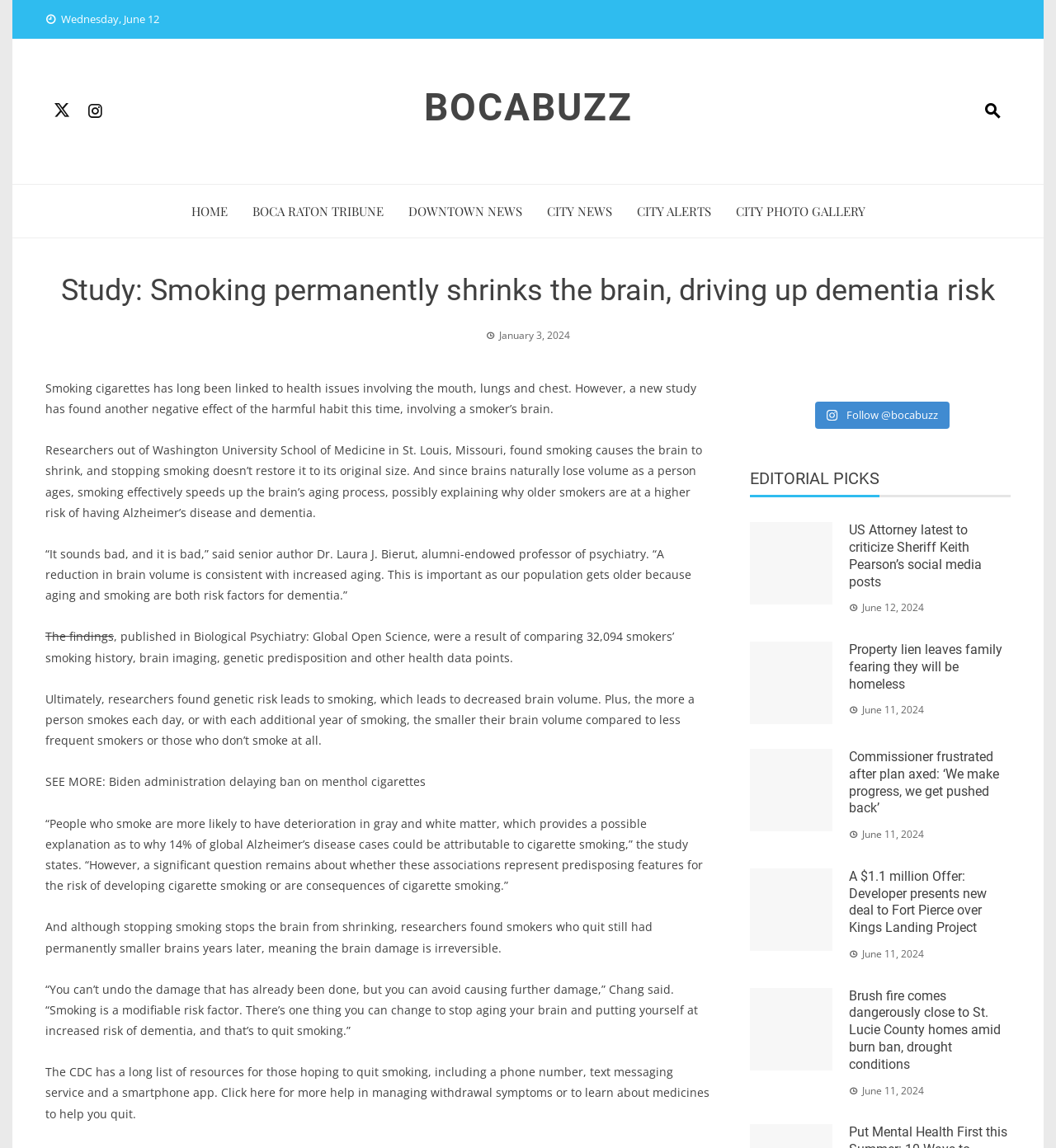What is the effect of smoking on the brain?
Answer briefly with a single word or phrase based on the image.

It shrinks the brain